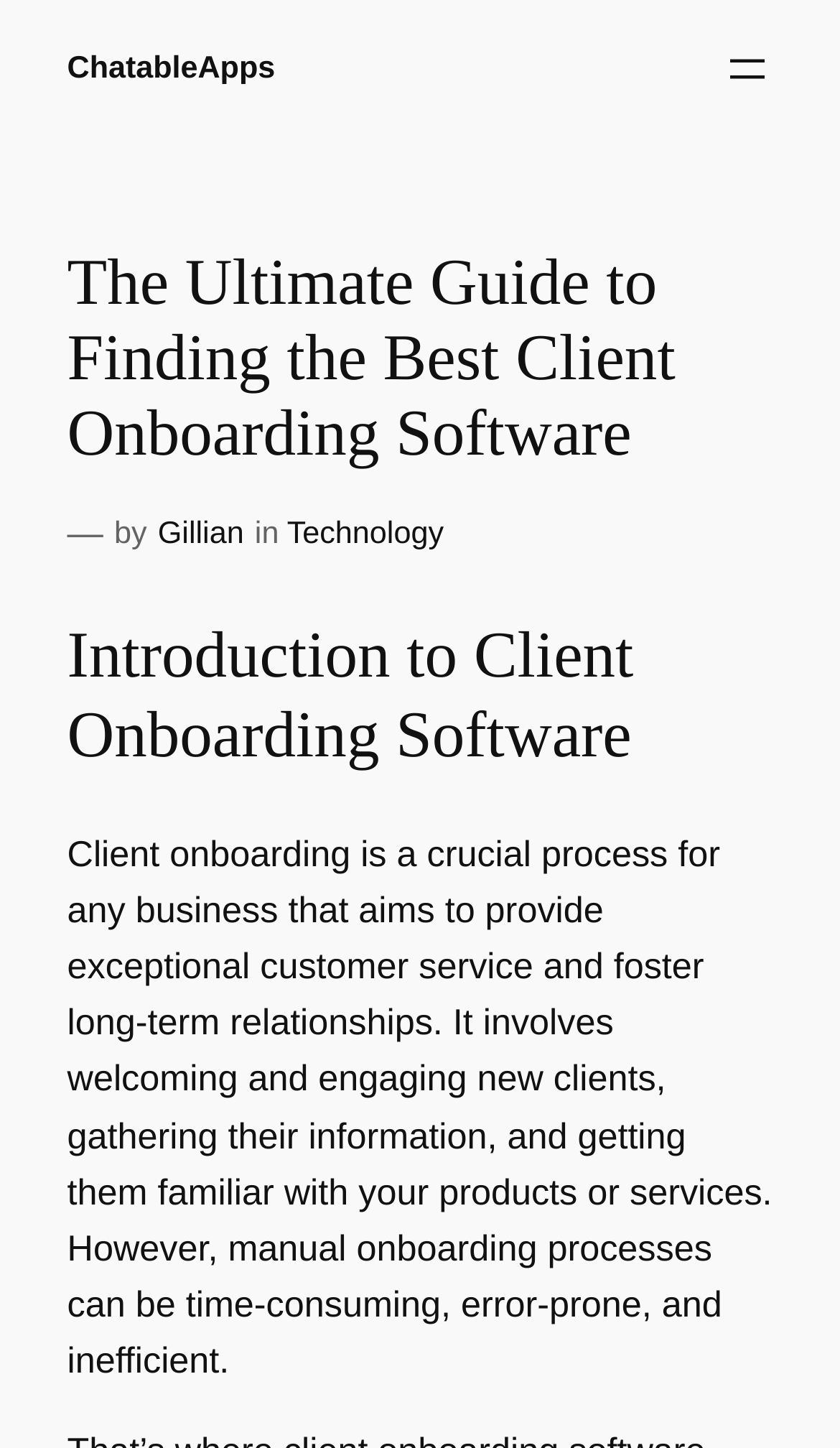Given the description Gillian, predict the bounding box coordinates of the UI element. Ensure the coordinates are in the format (top-left x, top-left y, bottom-right x, bottom-right y) and all values are between 0 and 1.

[0.188, 0.357, 0.29, 0.381]